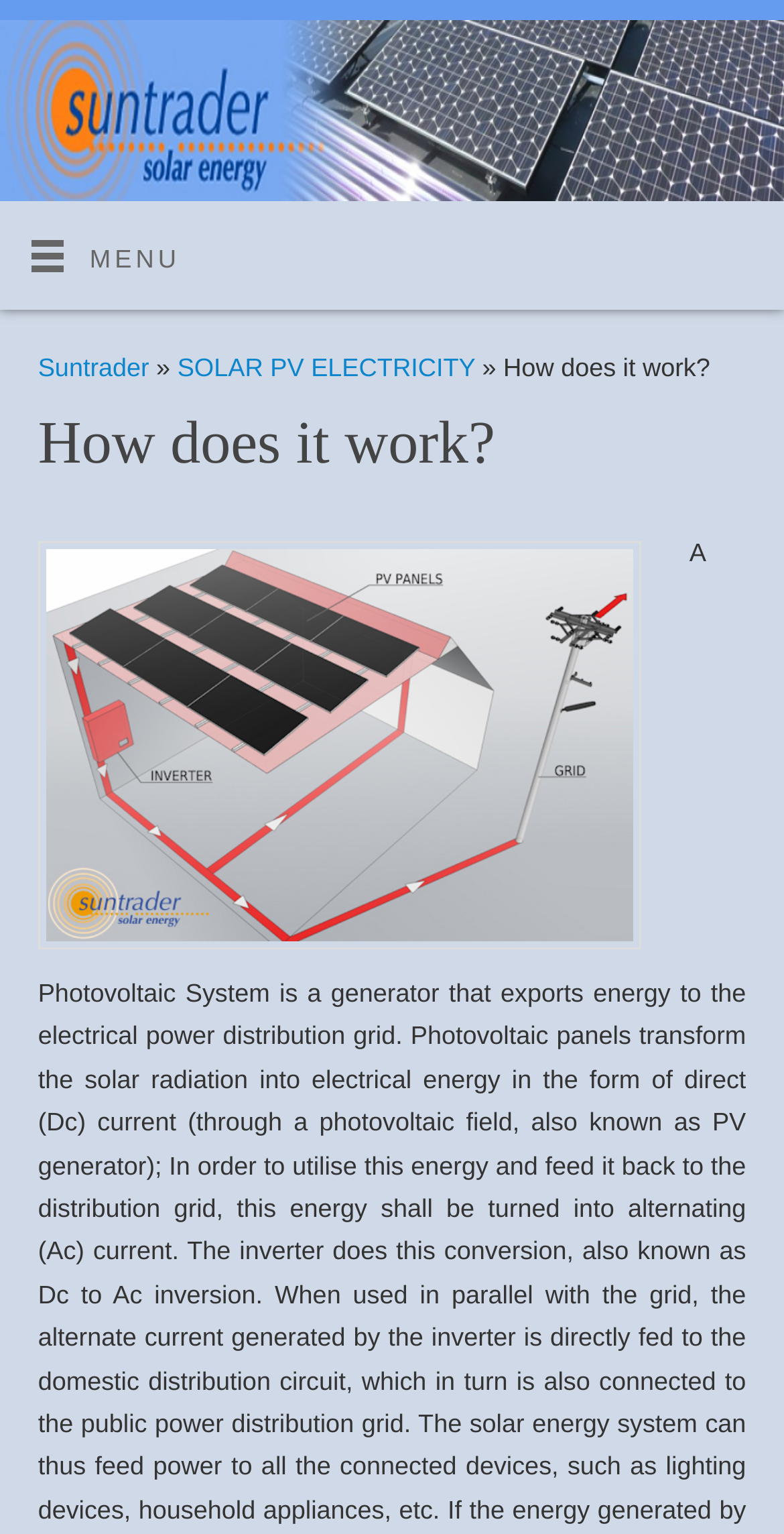Mark the bounding box of the element that matches the following description: "SOLAR PV ELECTRICITY".

[0.226, 0.231, 0.615, 0.249]